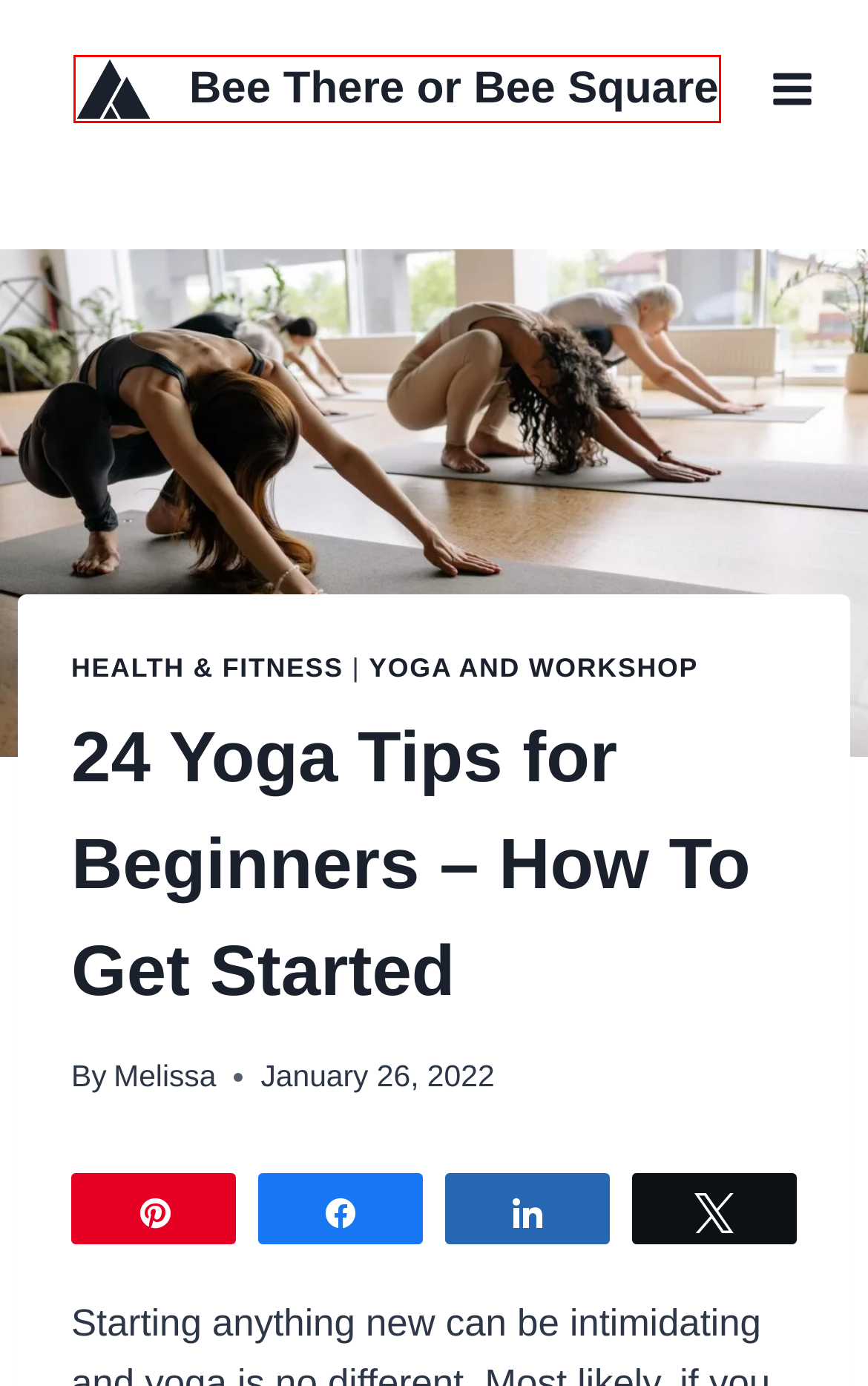You have a screenshot showing a webpage with a red bounding box highlighting an element. Choose the webpage description that best fits the new webpage after clicking the highlighted element. The descriptions are:
A. Bee There or Bee Square | Learn about Wellness and Yoga
B. 14 Books about Chakras and Energy Healing
C. Type of Yoga Classes - Which one should you choose?
D. Prenatal Yoga | Bee There or Bee Square
E. Yoga Poses for Beginners: Essential Asanas to Know - Yoga Journal
F. Learn About Some of the Risks and Disadvantages of a Low Carb Diet
G. Yoga For Beginner | Bee There or Bee Square
H. Health & Fitness | Bee There or Bee Square

A